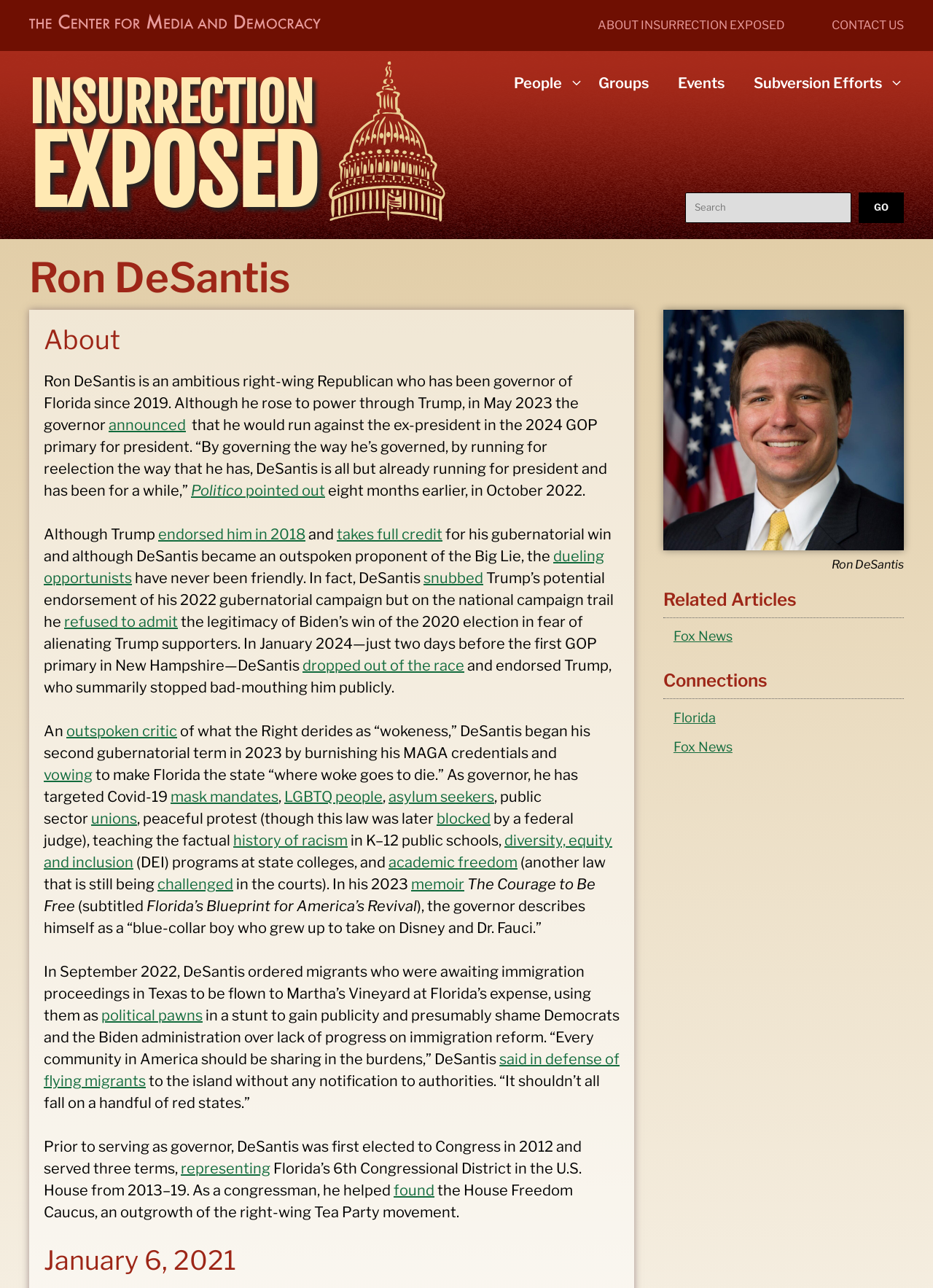What is the location where the migrants were flown to?
Please provide a single word or phrase answer based on the image.

Martha’s Vineyard